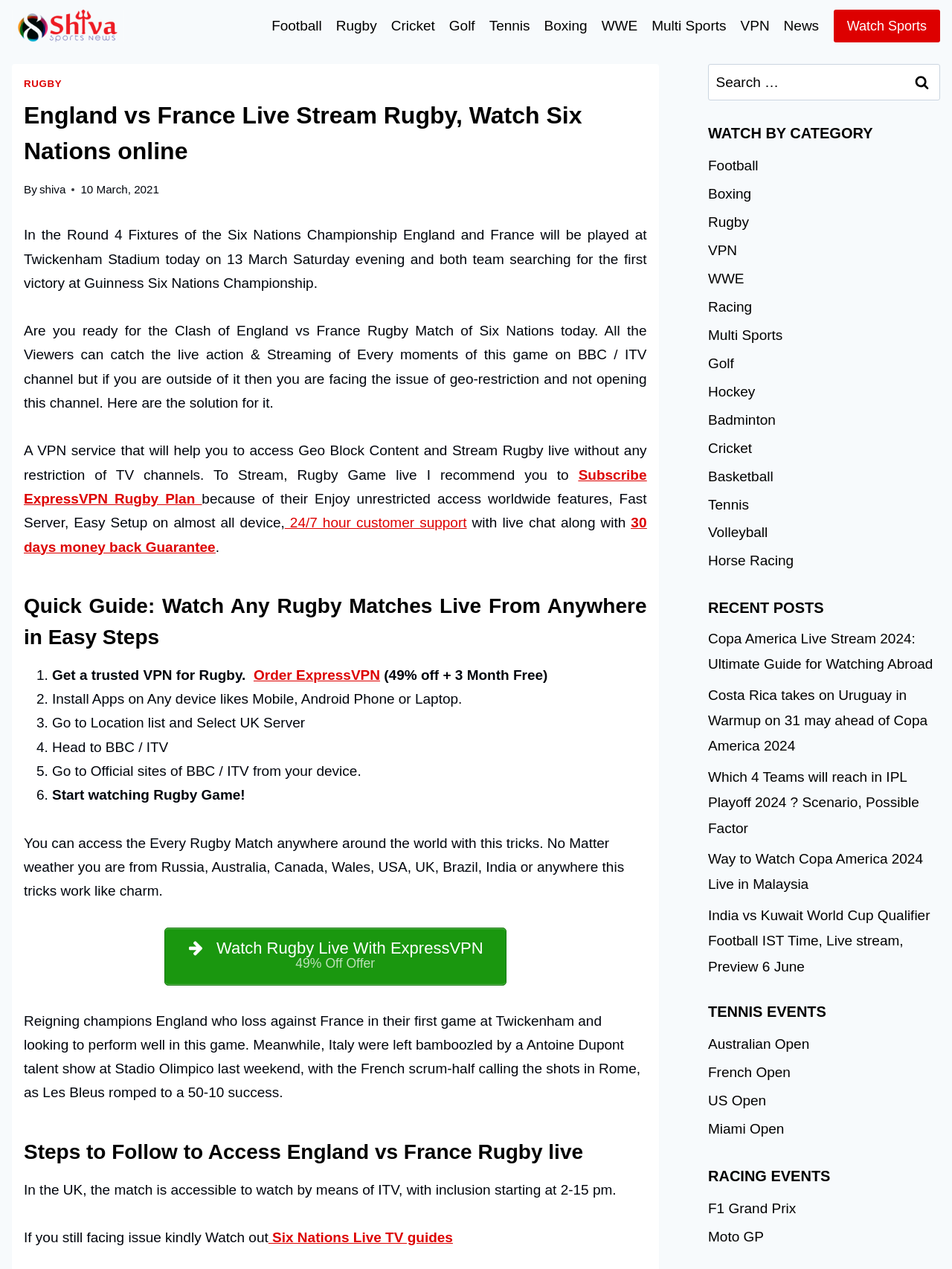What is the recommended VPN service to access geo-blocked content?
Provide a one-word or short-phrase answer based on the image.

ExpressVPN